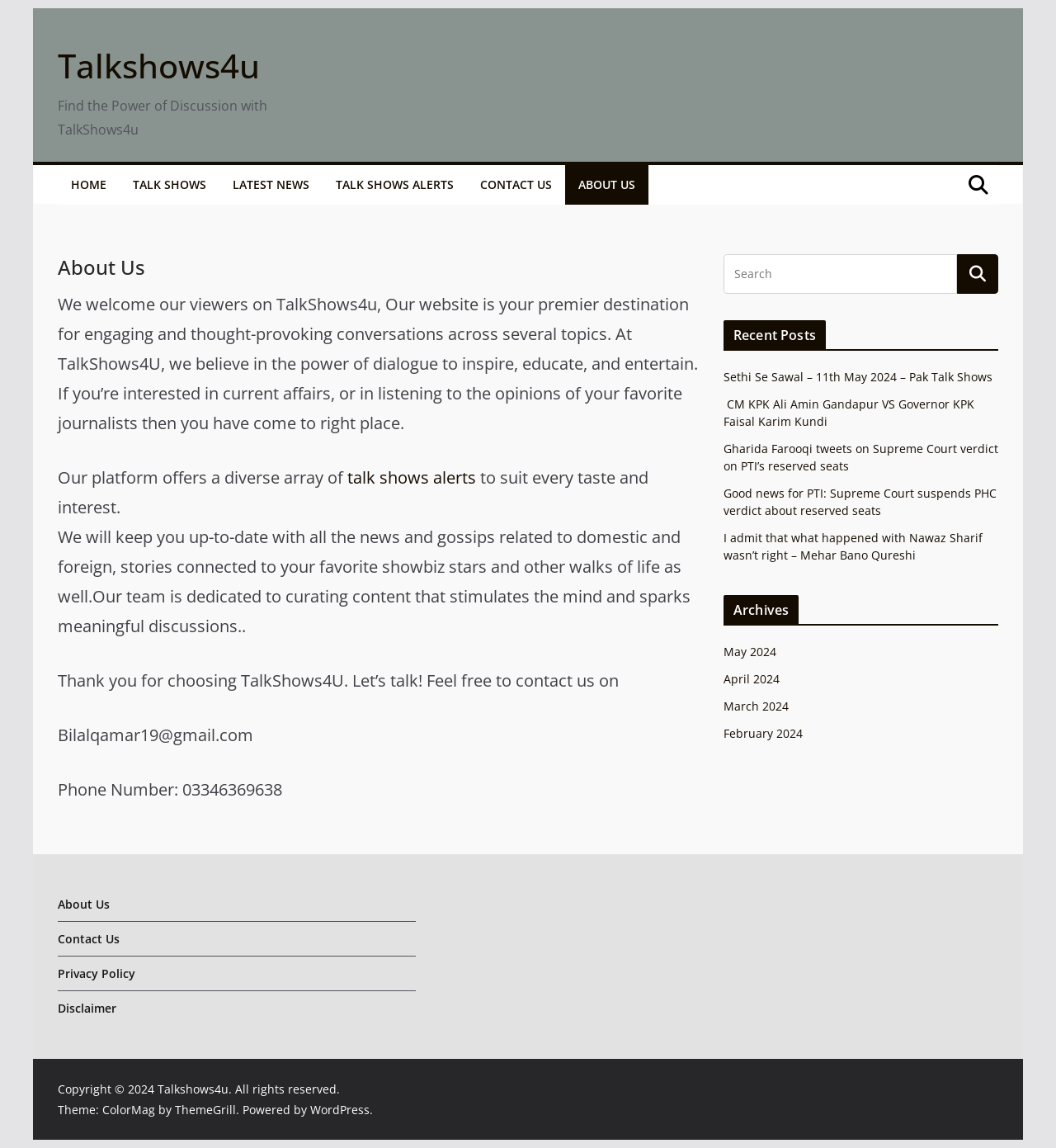How many links are there in the 'Recent Posts' section?
Please provide a single word or phrase based on the screenshot.

5